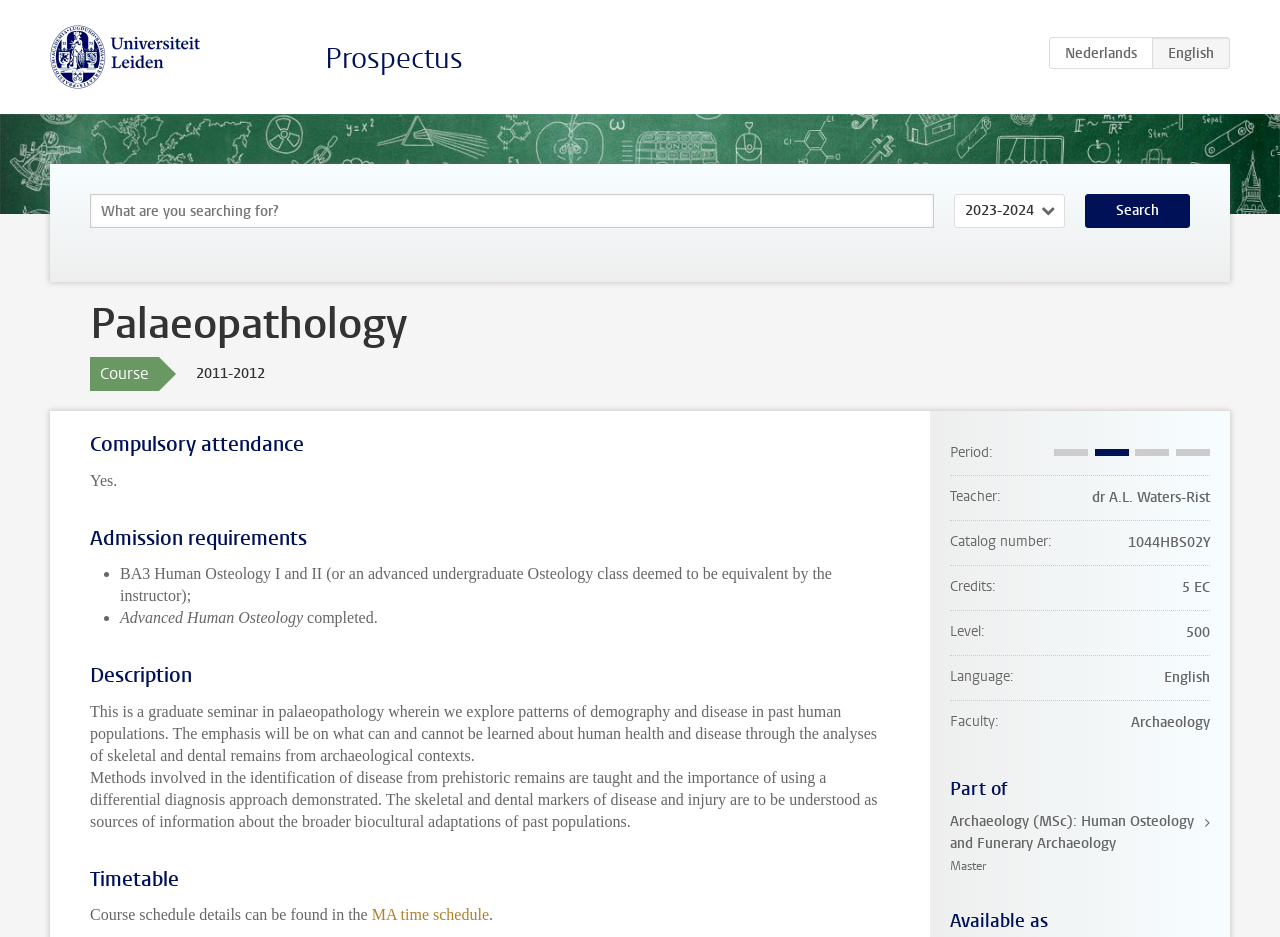Indicate the bounding box coordinates of the element that must be clicked to execute the instruction: "Search for courses". The coordinates should be given as four float numbers between 0 and 1, i.e., [left, top, right, bottom].

[0.07, 0.207, 0.73, 0.243]